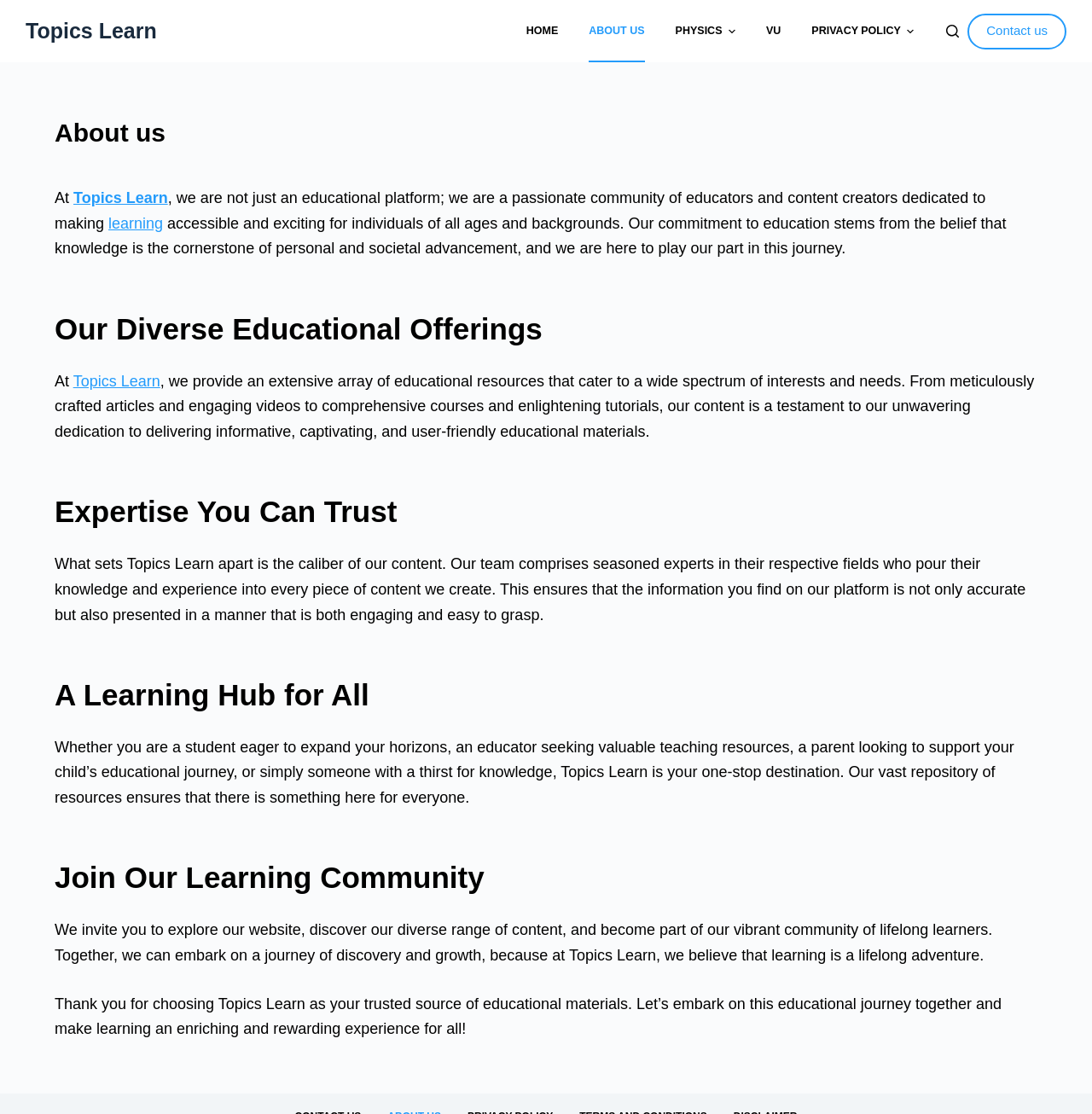Based on the element description Home, identify the bounding box of the UI element in the given webpage screenshot. The coordinates should be in the format (top-left x, top-left y, bottom-right x, bottom-right y) and must be between 0 and 1.

[0.468, 0.0, 0.525, 0.056]